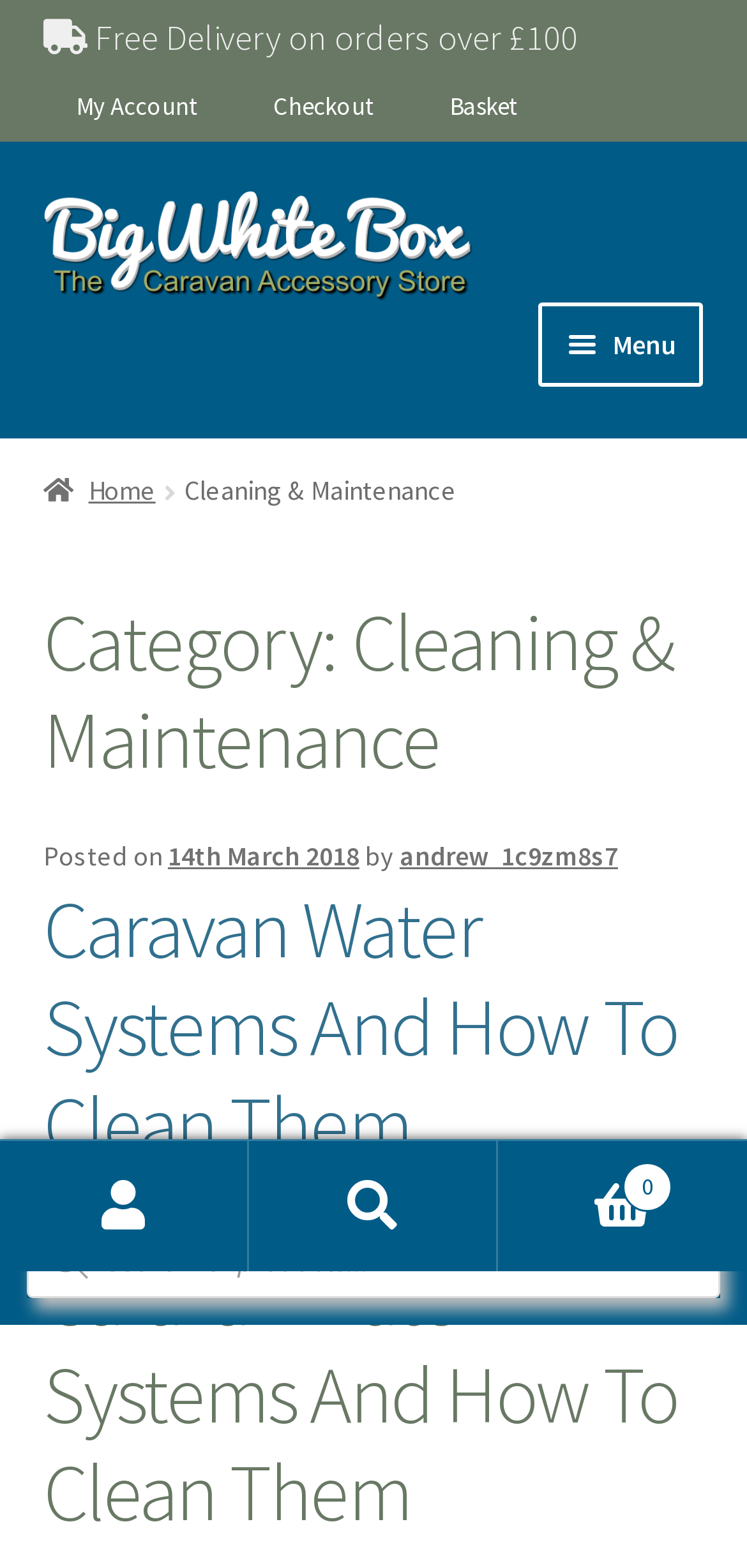Provide a single word or phrase to answer the given question: 
What is the title of the latest article?

Caravan Water Systems And How To Clean Them